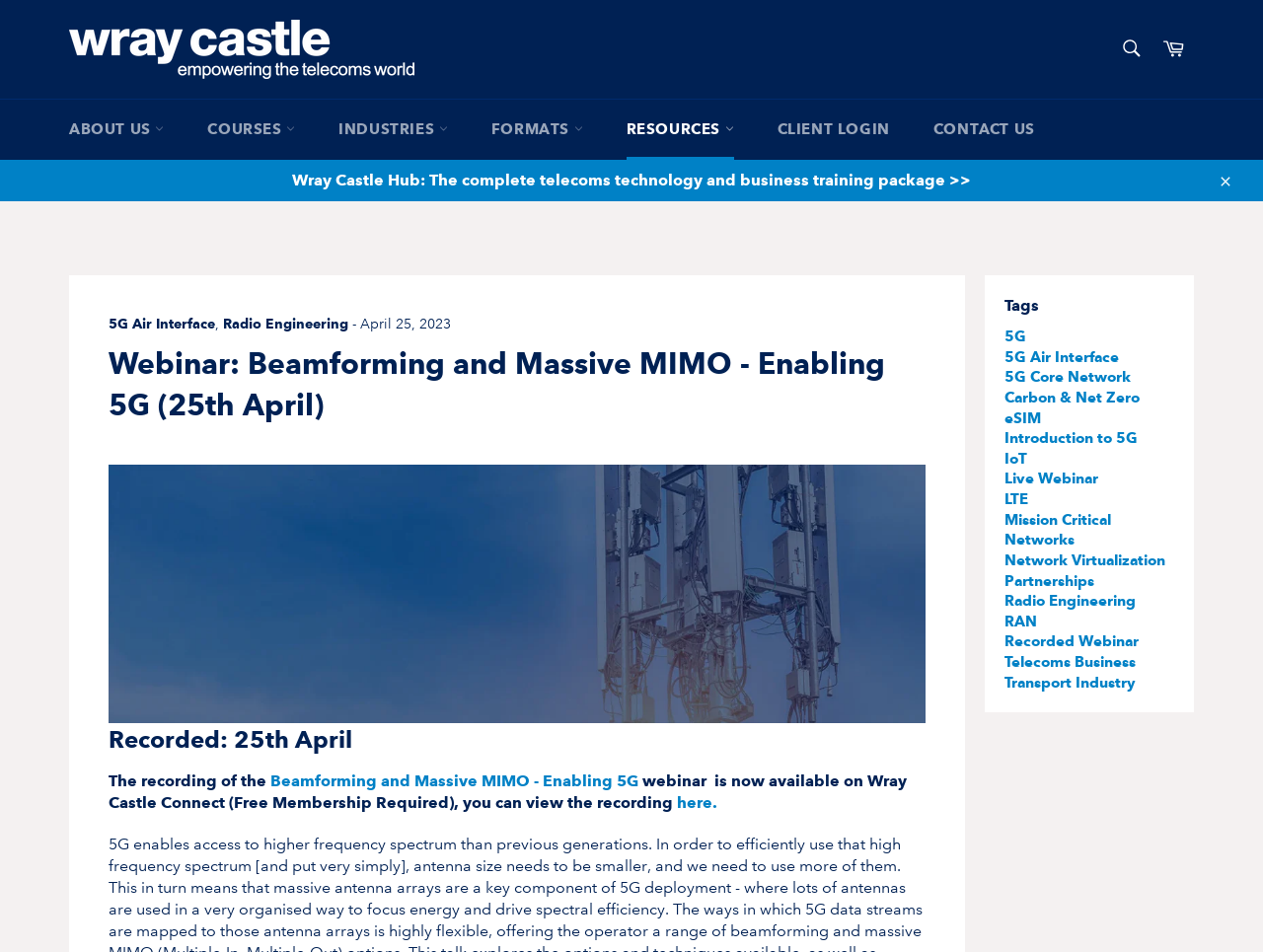Please find and generate the text of the main heading on the webpage.

Webinar: Beamforming and Massive MIMO - Enabling 5G (25th April)